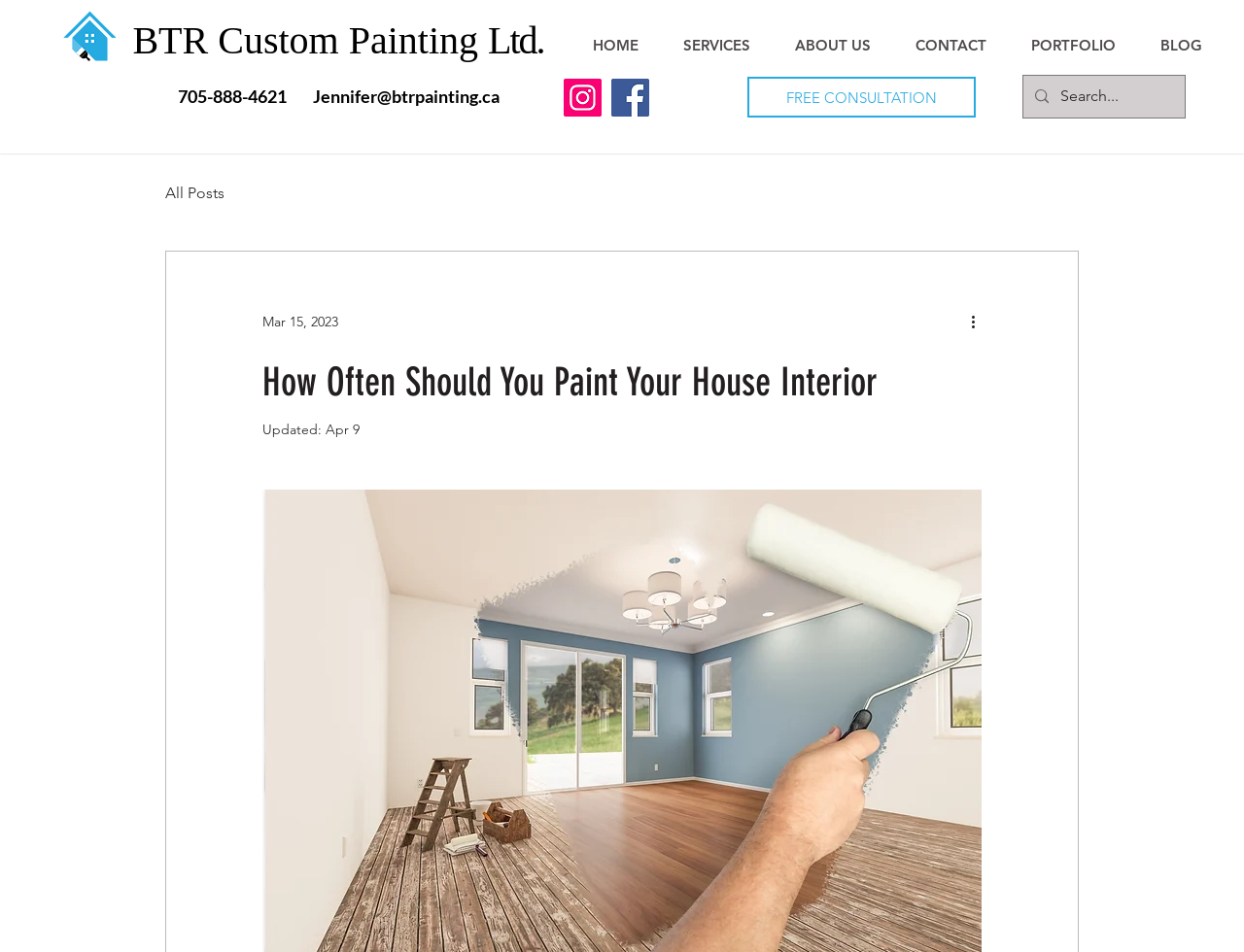Answer the question below with a single word or a brief phrase: 
How many social media links are there?

2